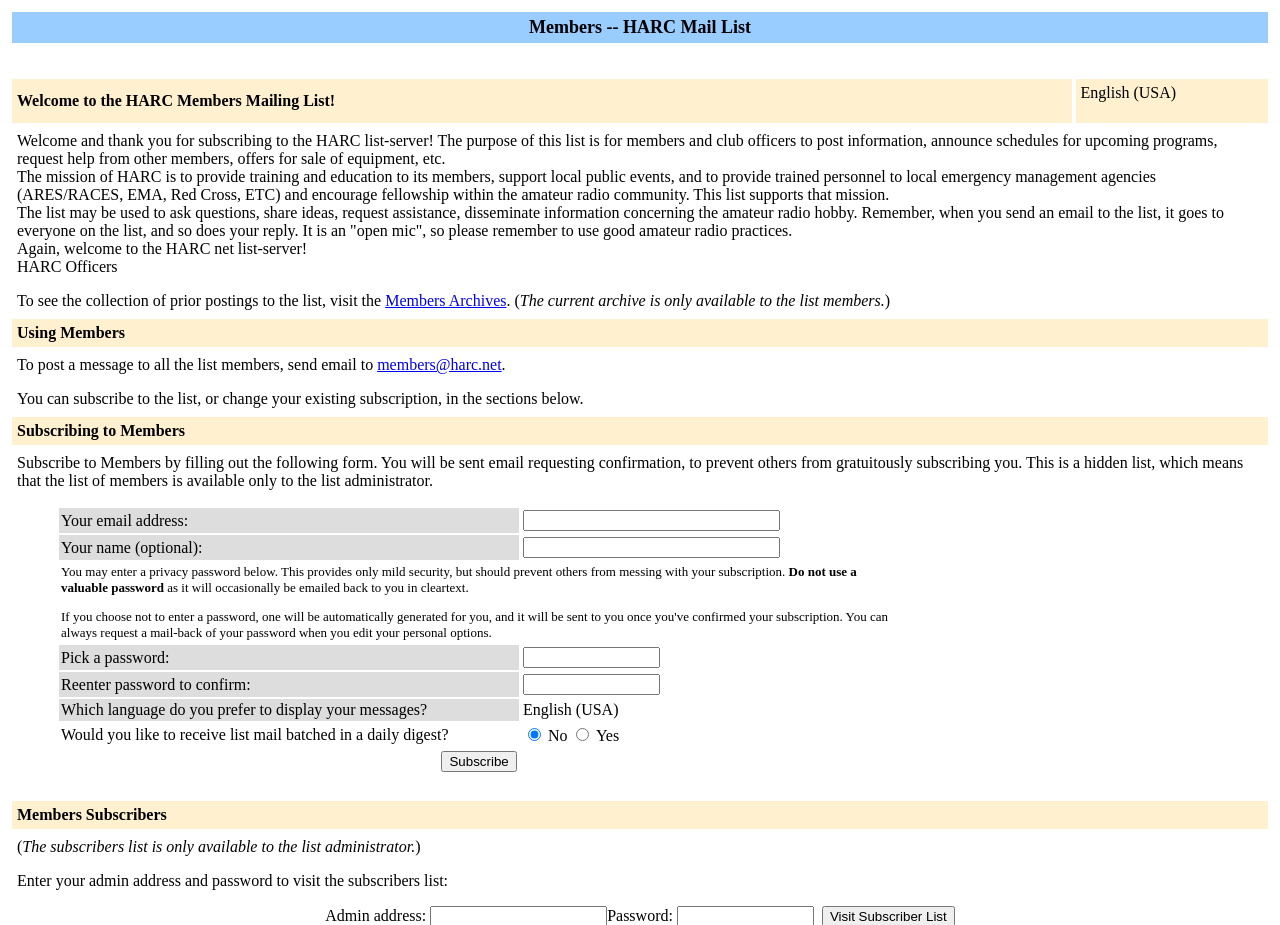Carefully observe the image and respond to the question with a detailed answer:
What happens if I don't enter a password?

If I choose not to enter a password when subscribing to the Members list, one will be automatically generated for me, and it will be sent to me once I've confirmed my subscription, as stated in the password instructions.